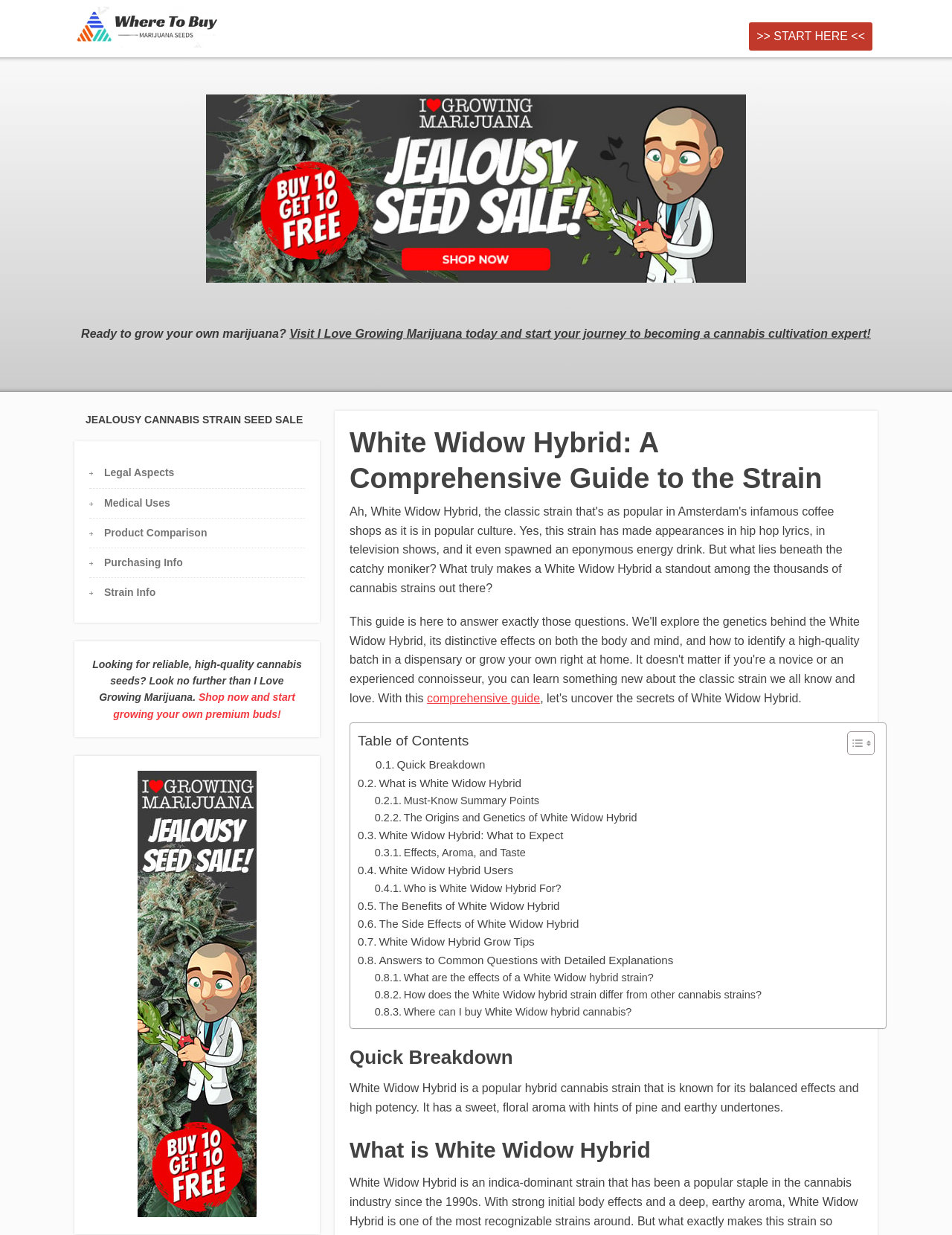What is the aroma of the White Widow Hybrid strain?
Provide a concise answer using a single word or phrase based on the image.

Sweet, floral with hints of pine and earthy undertones